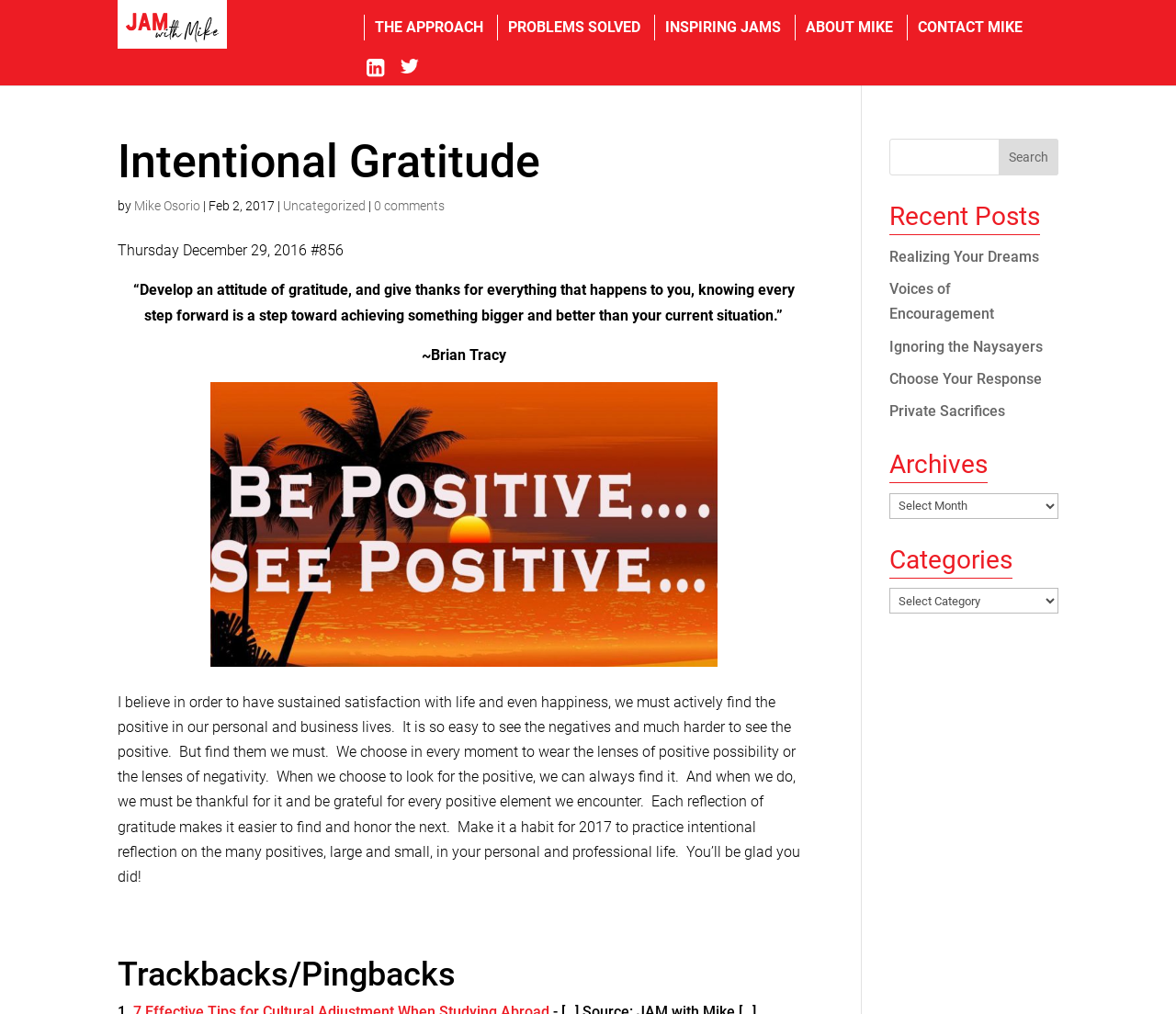Please give the bounding box coordinates of the area that should be clicked to fulfill the following instruction: "Visit the ABOUT MIKE page". The coordinates should be in the format of four float numbers from 0 to 1, i.e., [left, top, right, bottom].

[0.676, 0.014, 0.759, 0.04]